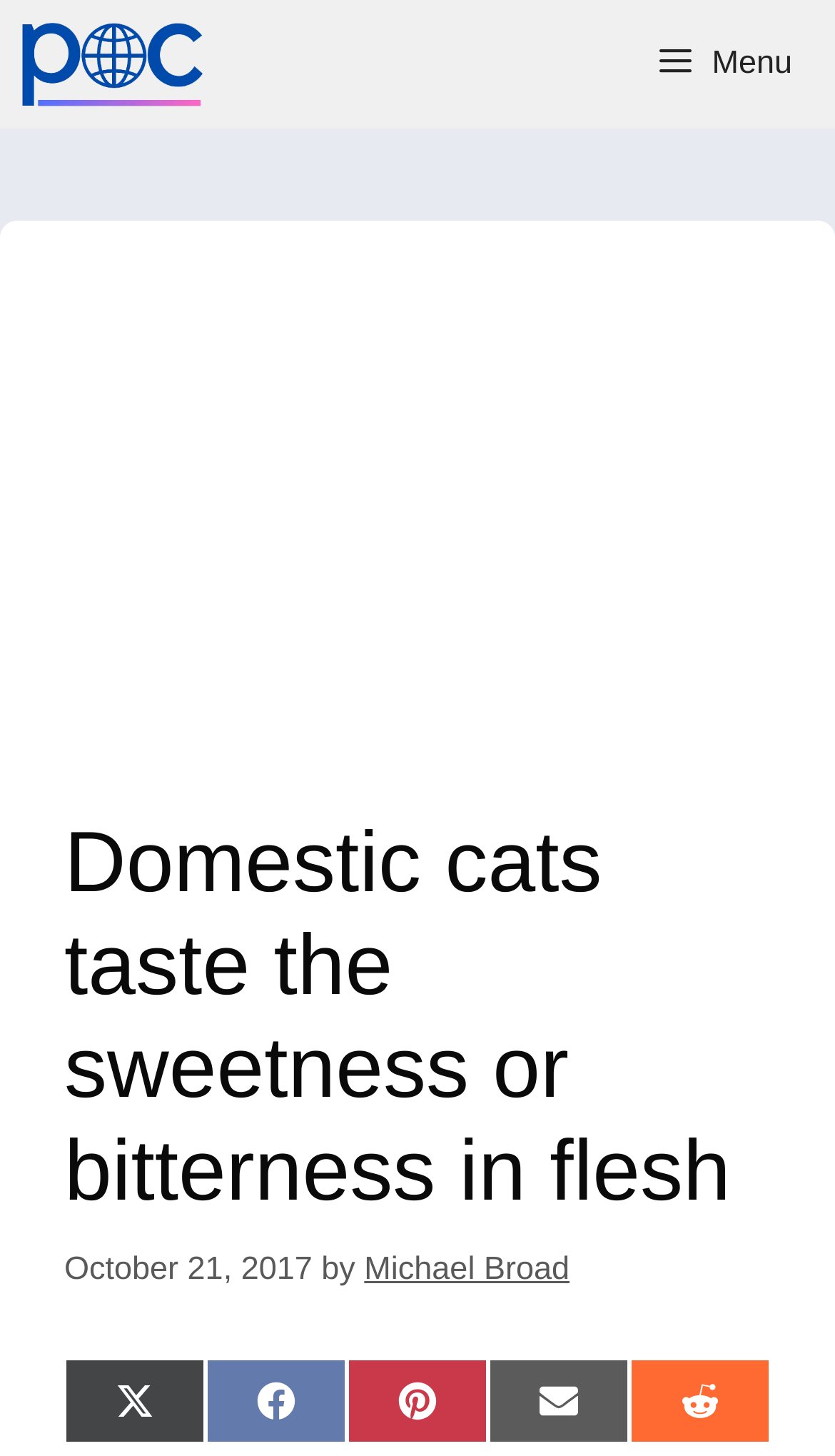Highlight the bounding box coordinates of the element you need to click to perform the following instruction: "Open the menu."

[0.754, 0.0, 1.0, 0.088]